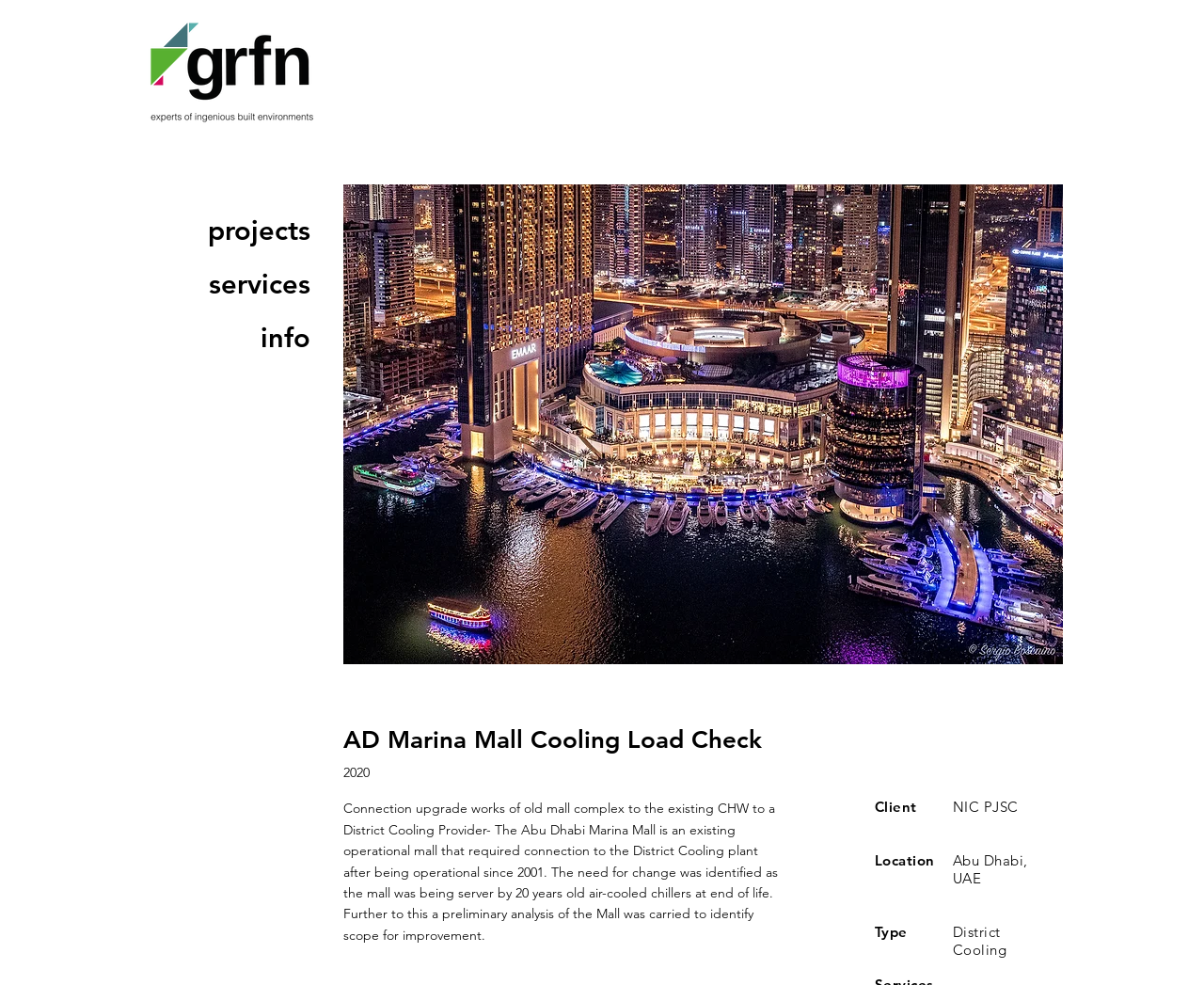Please reply with a single word or brief phrase to the question: 
What year did the project take place?

2020